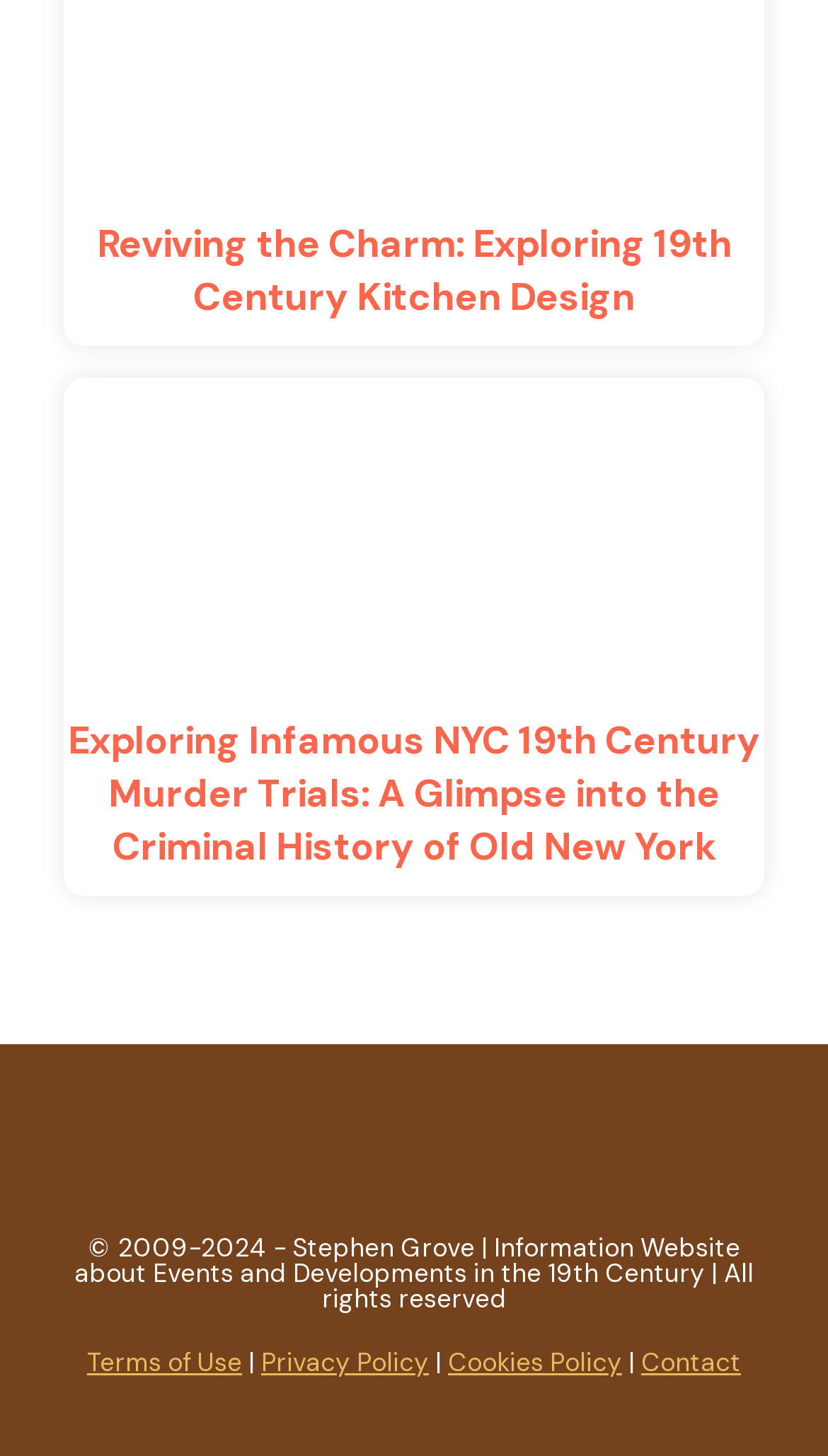What is the purpose of the website?
Please give a detailed and elaborate explanation in response to the question.

I looked at the StaticText element that mentions 'Information Website about Events and Developments in the 19th Century', which suggests that the purpose of the website is to provide information about events and developments in the 19th century.